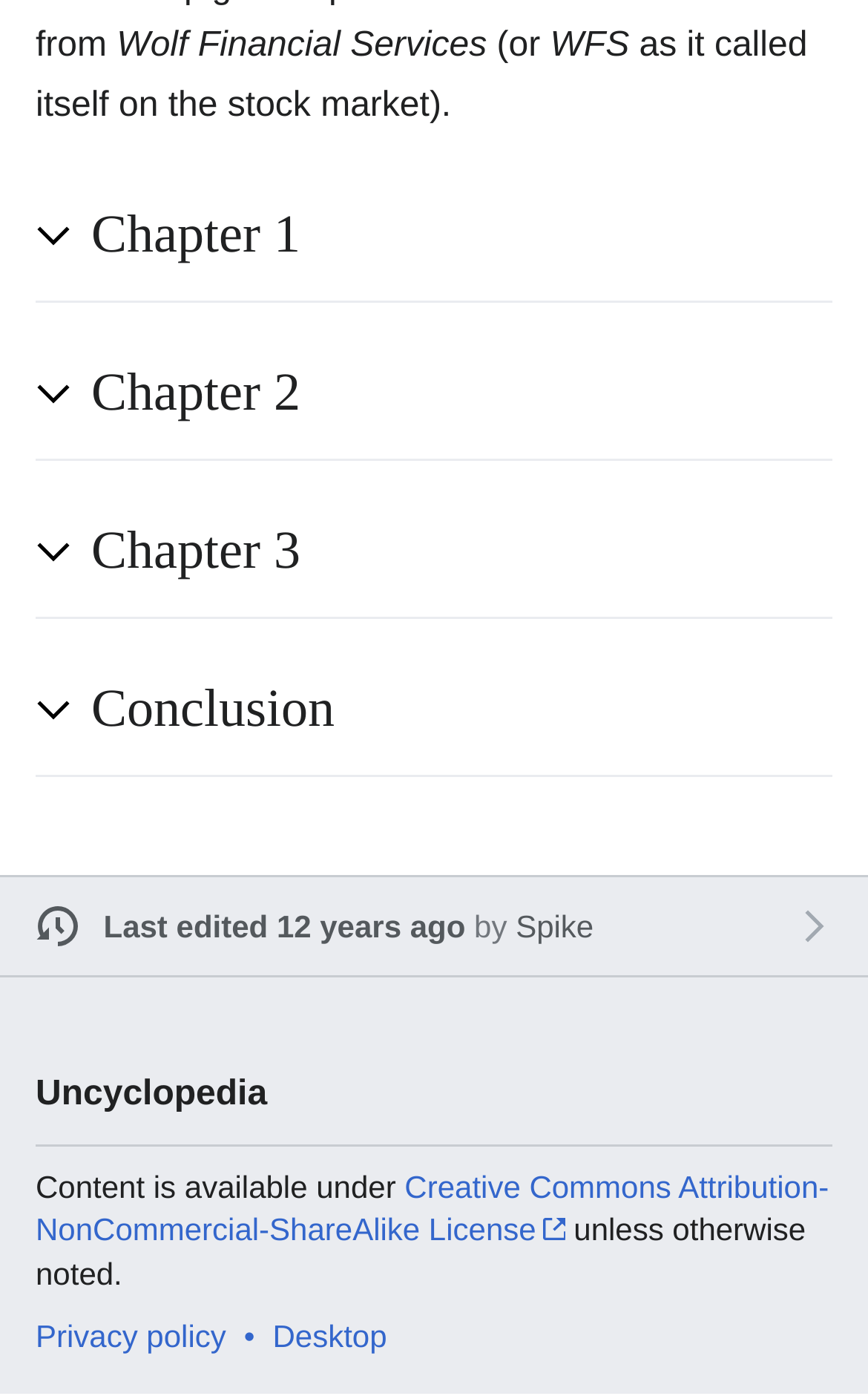Determine the bounding box coordinates for the region that must be clicked to execute the following instruction: "Check privacy policy".

[0.041, 0.945, 0.26, 0.97]